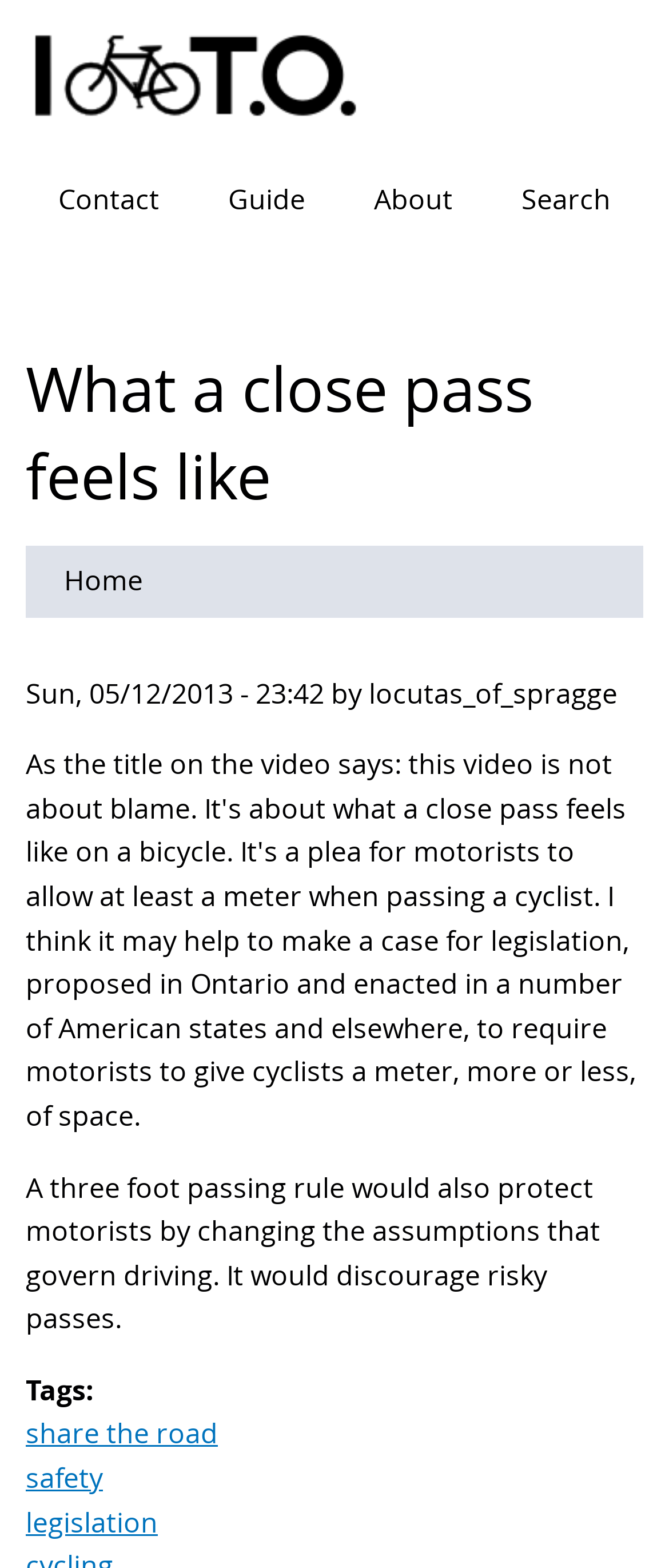Determine the title of the webpage and give its text content.

What a close pass feels like